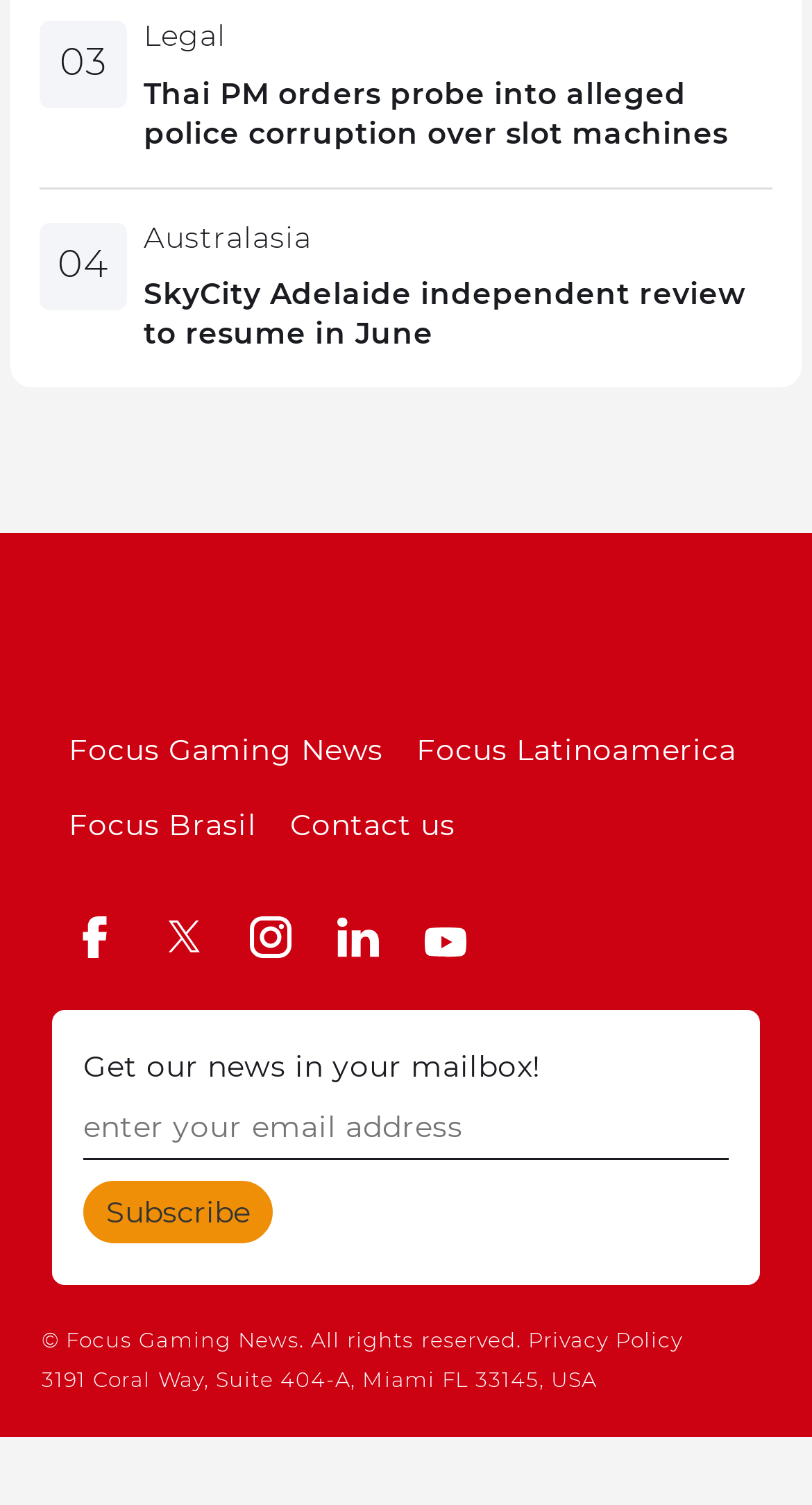Provide the bounding box coordinates of the section that needs to be clicked to accomplish the following instruction: "Click on the 'Focus Gaming News Asia Pacific' link."

[0.064, 0.382, 0.385, 0.451]